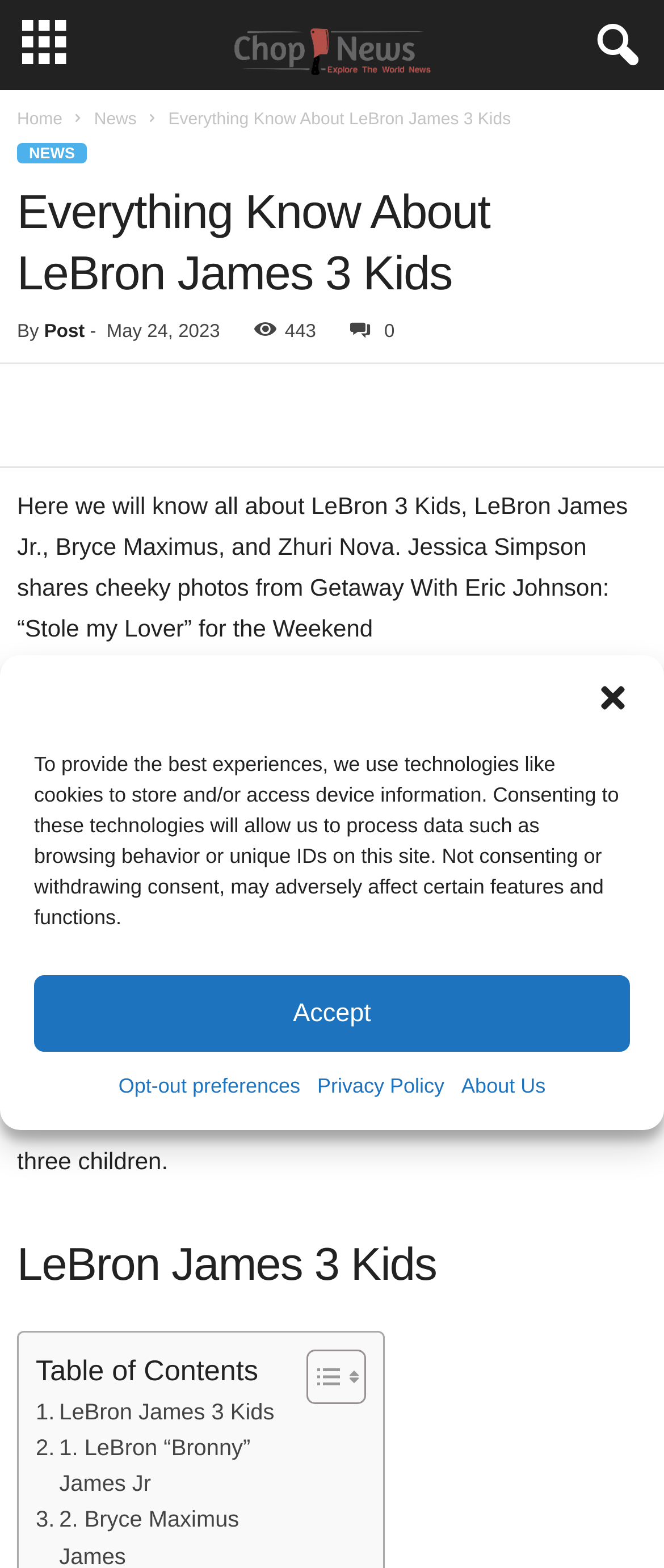Determine the bounding box coordinates for the area you should click to complete the following instruction: "Click the '. 1. LeBron “Bronny” James Jr' link".

[0.054, 0.912, 0.435, 0.958]